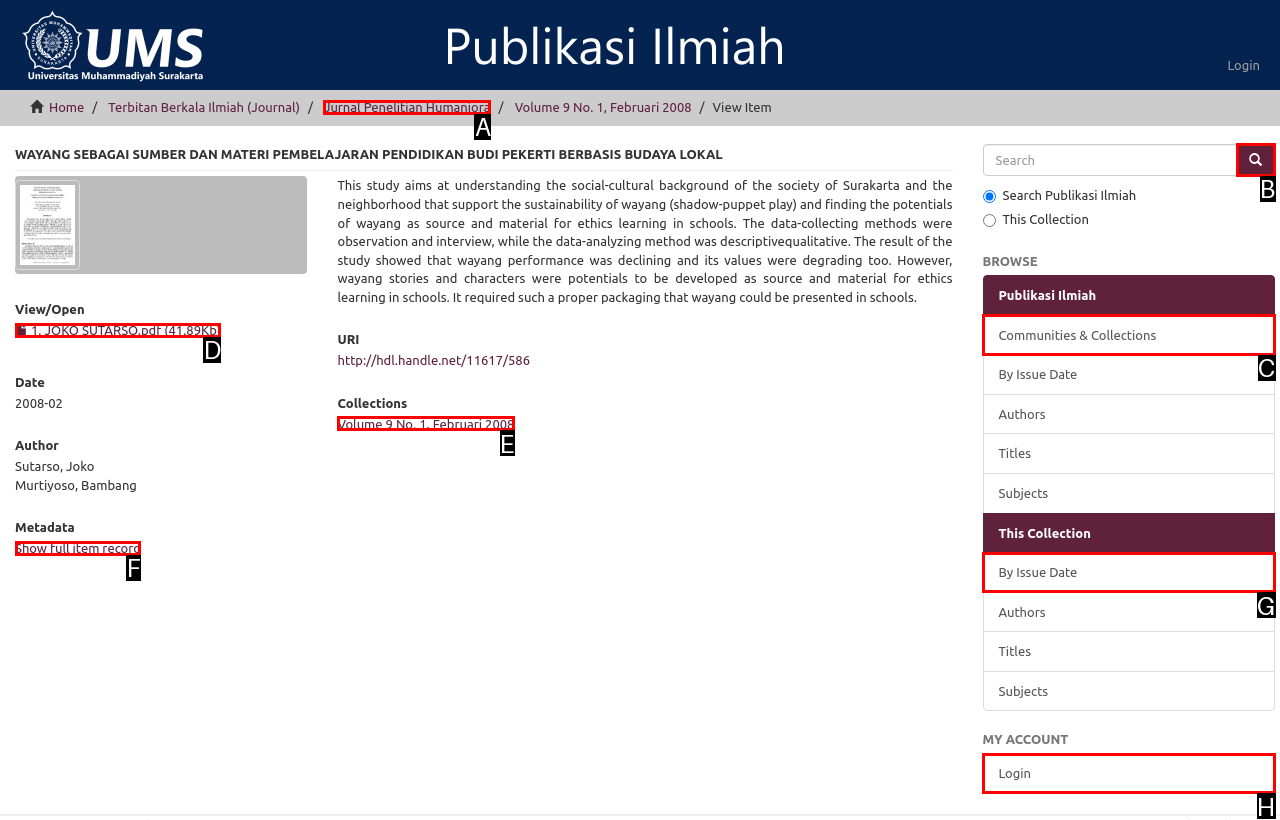Select the option that corresponds to the description: By Issue Date
Respond with the letter of the matching choice from the options provided.

G